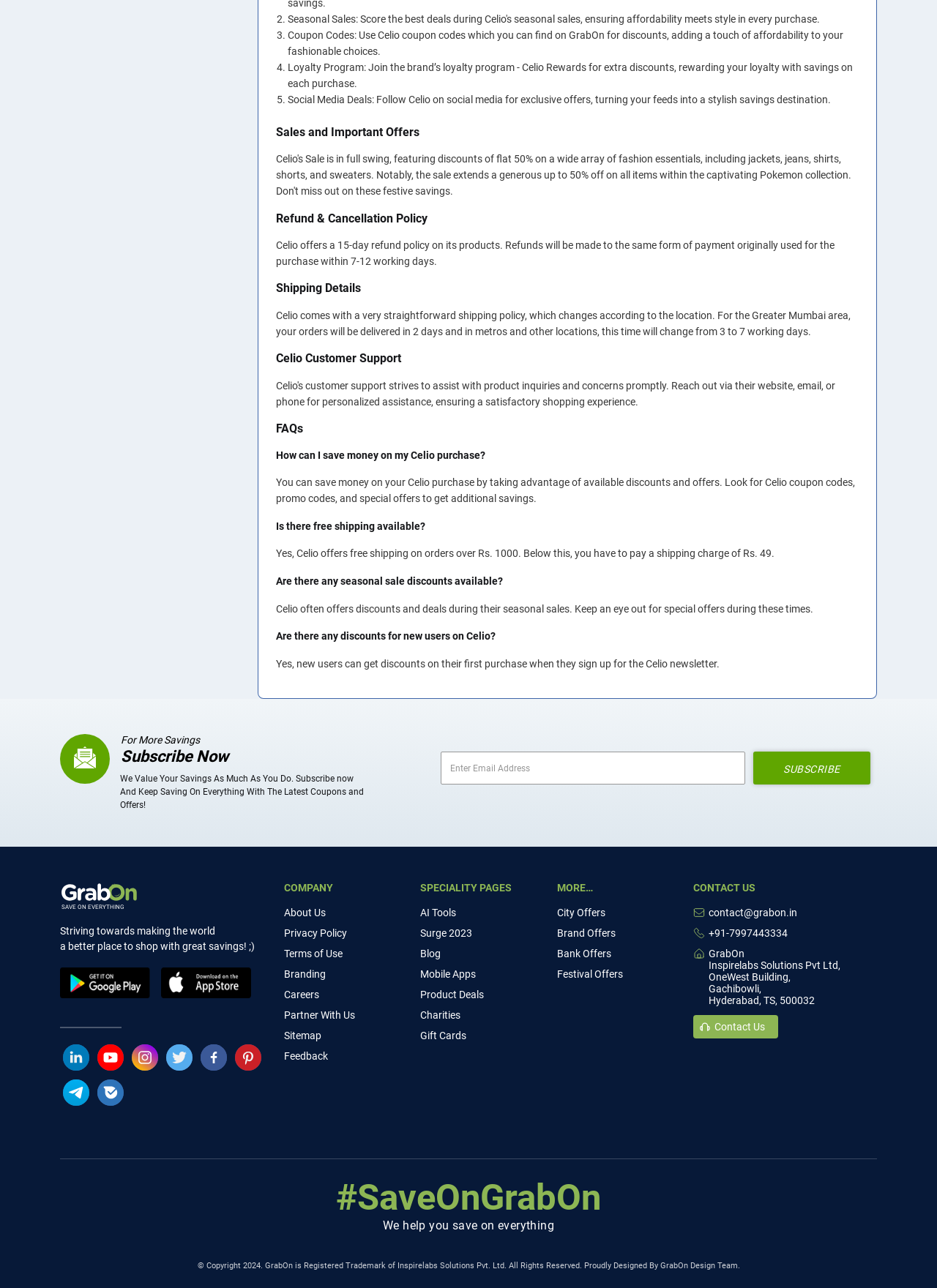How can I save money on my Celio purchase?
Could you answer the question with a detailed and thorough explanation?

The webpage suggests that I can save money on my Celio purchase by taking advantage of available discounts and offers, such as Celio coupon codes, promo codes, and special offers to get additional savings.